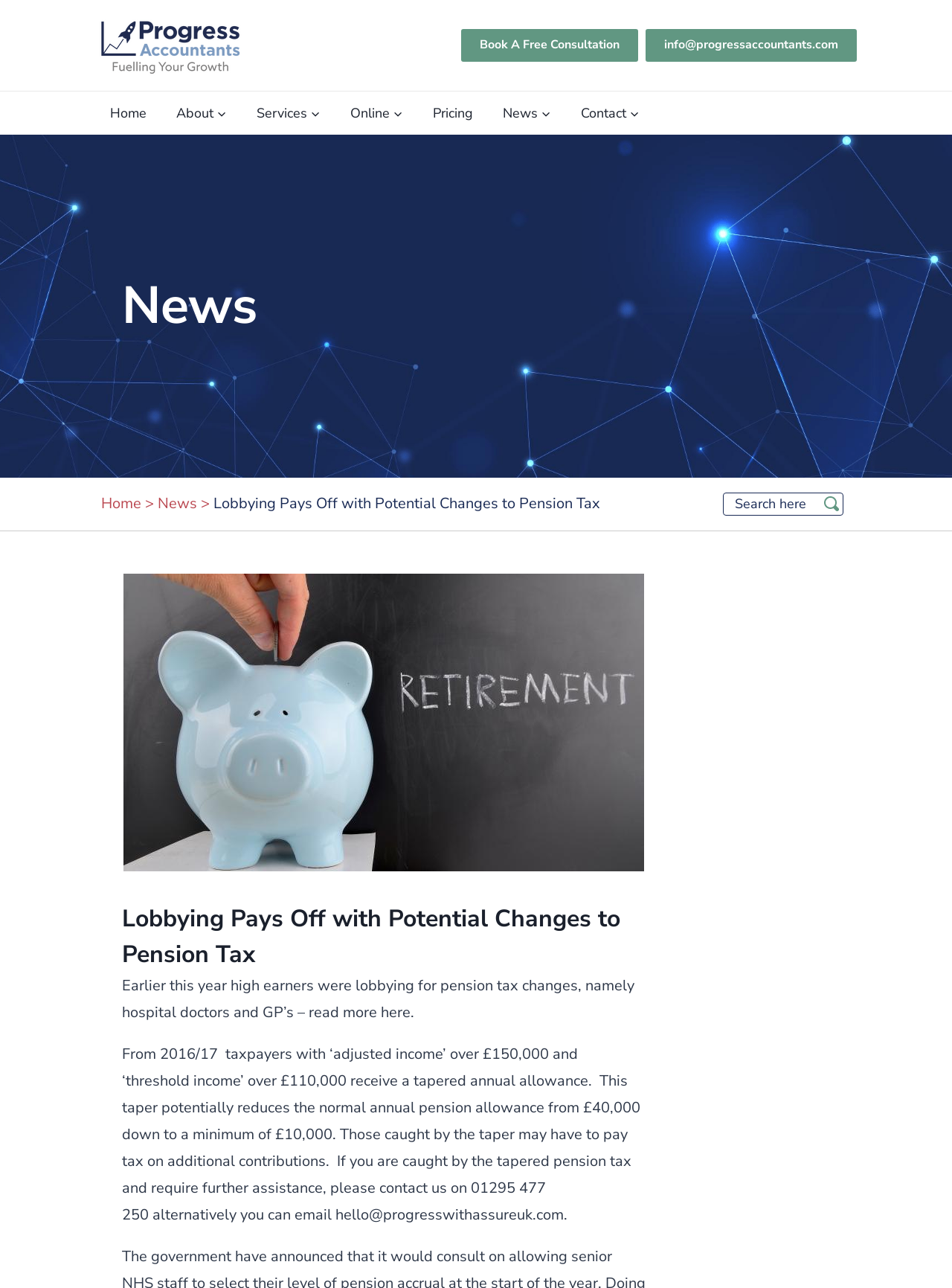What is the topic of the news article?
Answer the question with a thorough and detailed explanation.

The topic of the news article can be inferred from the heading 'Lobbying Pays Off with Potential Changes to Pension Tax' and the paragraph that follows, which discusses pension tax changes and their impact on high earners.